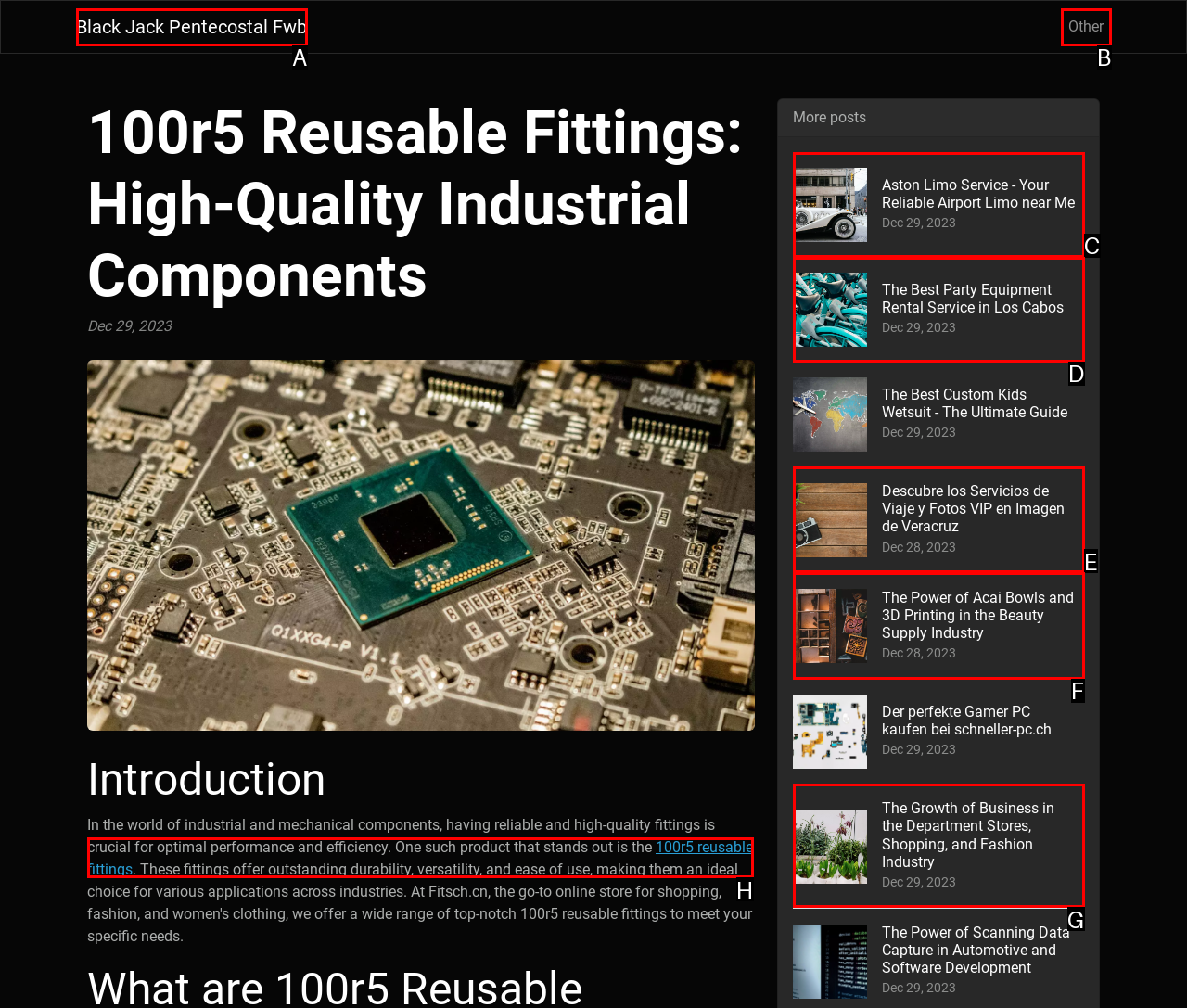Select the HTML element that matches the description: Other
Respond with the letter of the correct choice from the given options directly.

B